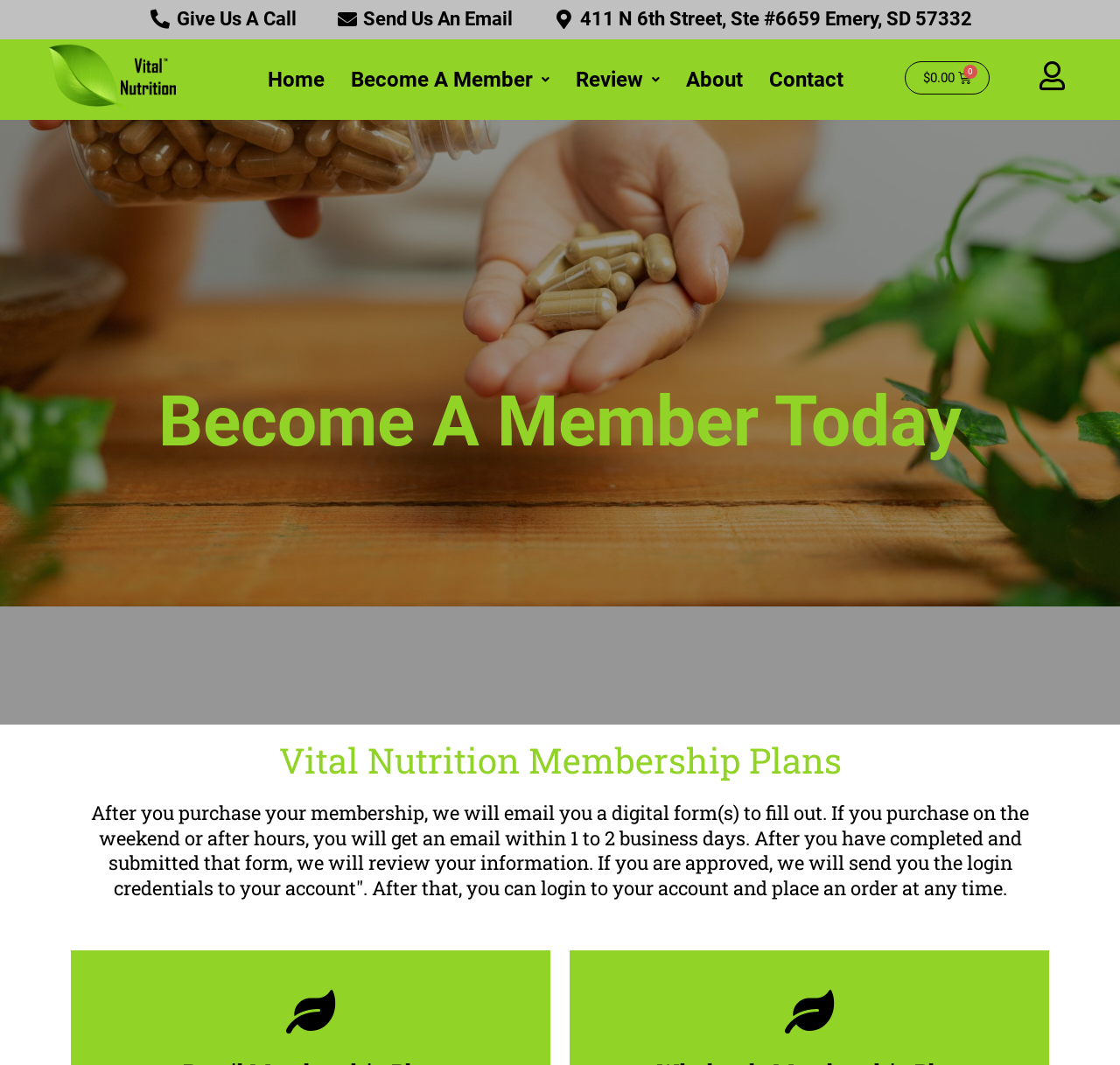Given the description "Become A Member", determine the bounding box of the corresponding UI element.

[0.302, 0.052, 0.502, 0.097]